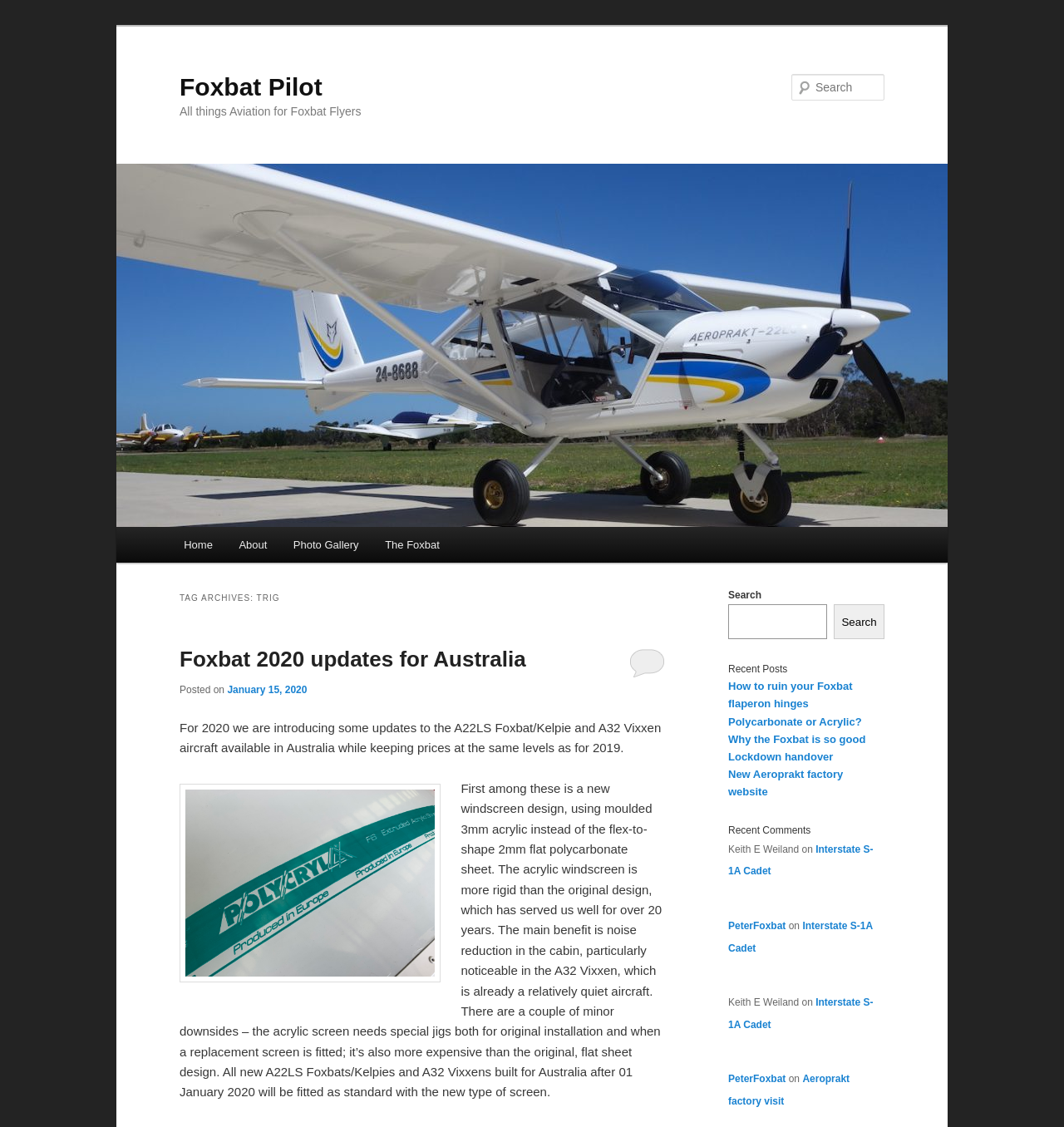Show the bounding box coordinates for the element that needs to be clicked to execute the following instruction: "Click on the PPI News Agency link". Provide the coordinates in the form of four float numbers between 0 and 1, i.e., [left, top, right, bottom].

None